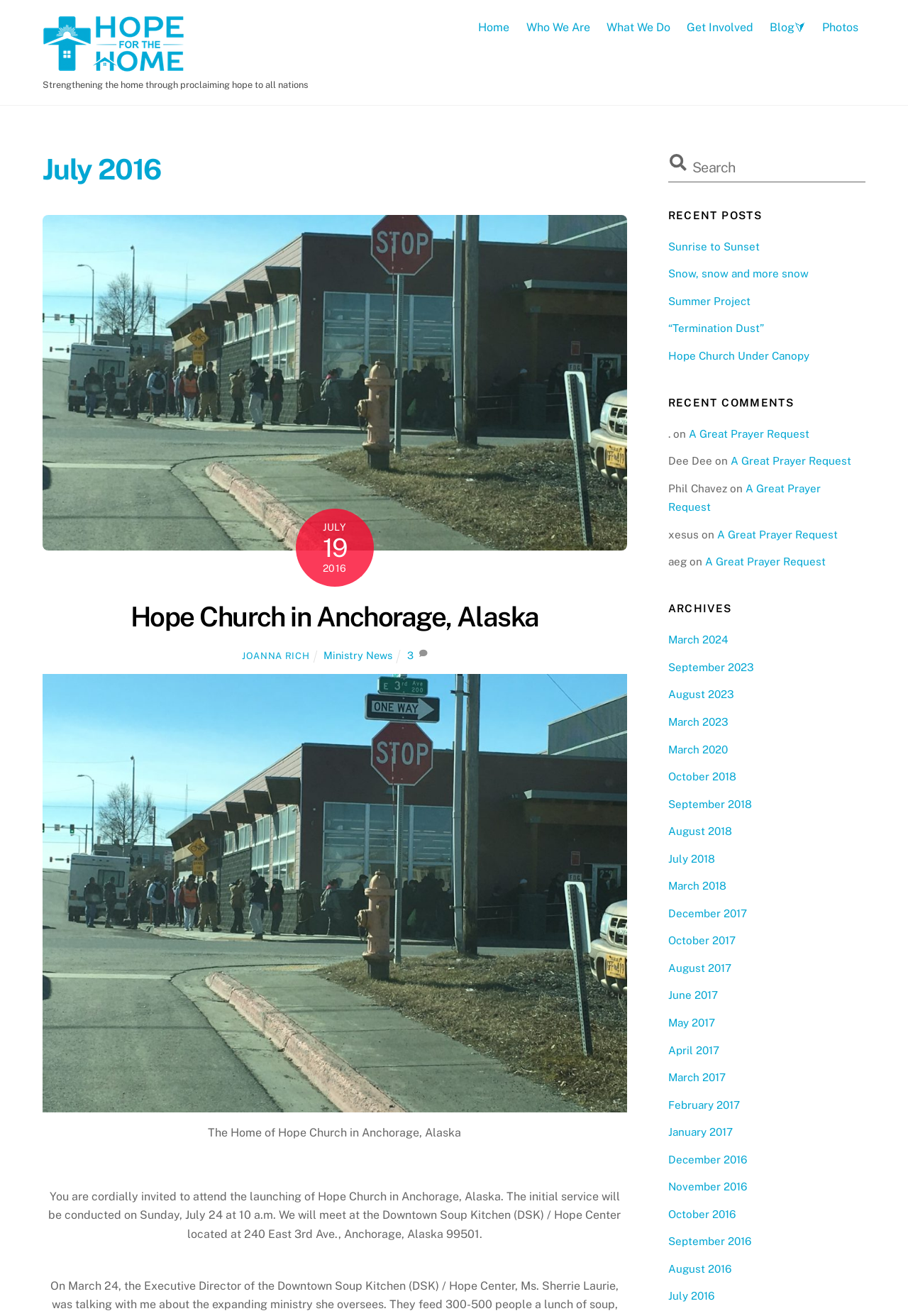Pinpoint the bounding box coordinates of the clickable area necessary to execute the following instruction: "Click on the 'Home' link". The coordinates should be given as four float numbers between 0 and 1, namely [left, top, right, bottom].

[0.519, 0.009, 0.569, 0.033]